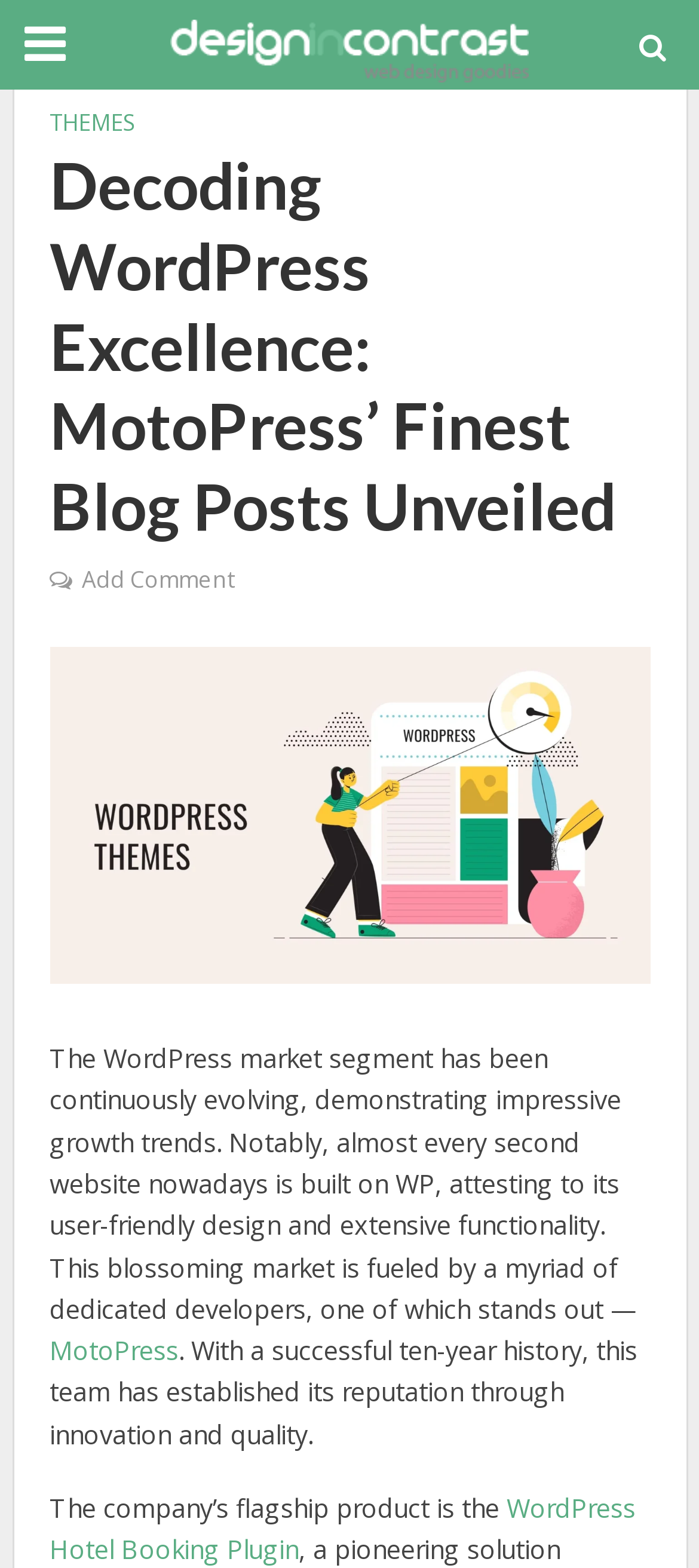Offer a meticulous description of the webpage's structure and content.

The webpage is about MotoPress, a prominent developer in the WordPress market. At the top, there is a header section with a title "Decoding WordPress Excellence: MotoPress’ Finest Blog Posts Unveiled" and a link to "THEMES" on the left side. Below the title, there is a link to "Add Comment" on the left side.

On the top-right corner, there is an image with the text "Designin Contrast" and a smaller image below it. The main content of the webpage is divided into two sections. On the left side, there is a large image related to WordPress themes. On the right side, there are three paragraphs of text. The first paragraph discusses the growth of the WordPress market, mentioning that almost every second website is built on WordPress. It also introduces MotoPress as a dedicated developer that stands out in this market.

The second paragraph is a link to MotoPress, followed by a sentence that describes the company's successful ten-year history. The third paragraph starts with a sentence that mentions the company's flagship product, but it is cut off and does not provide further information.

Overall, the webpage appears to be an introduction or overview of MotoPress and its significance in the WordPress market.